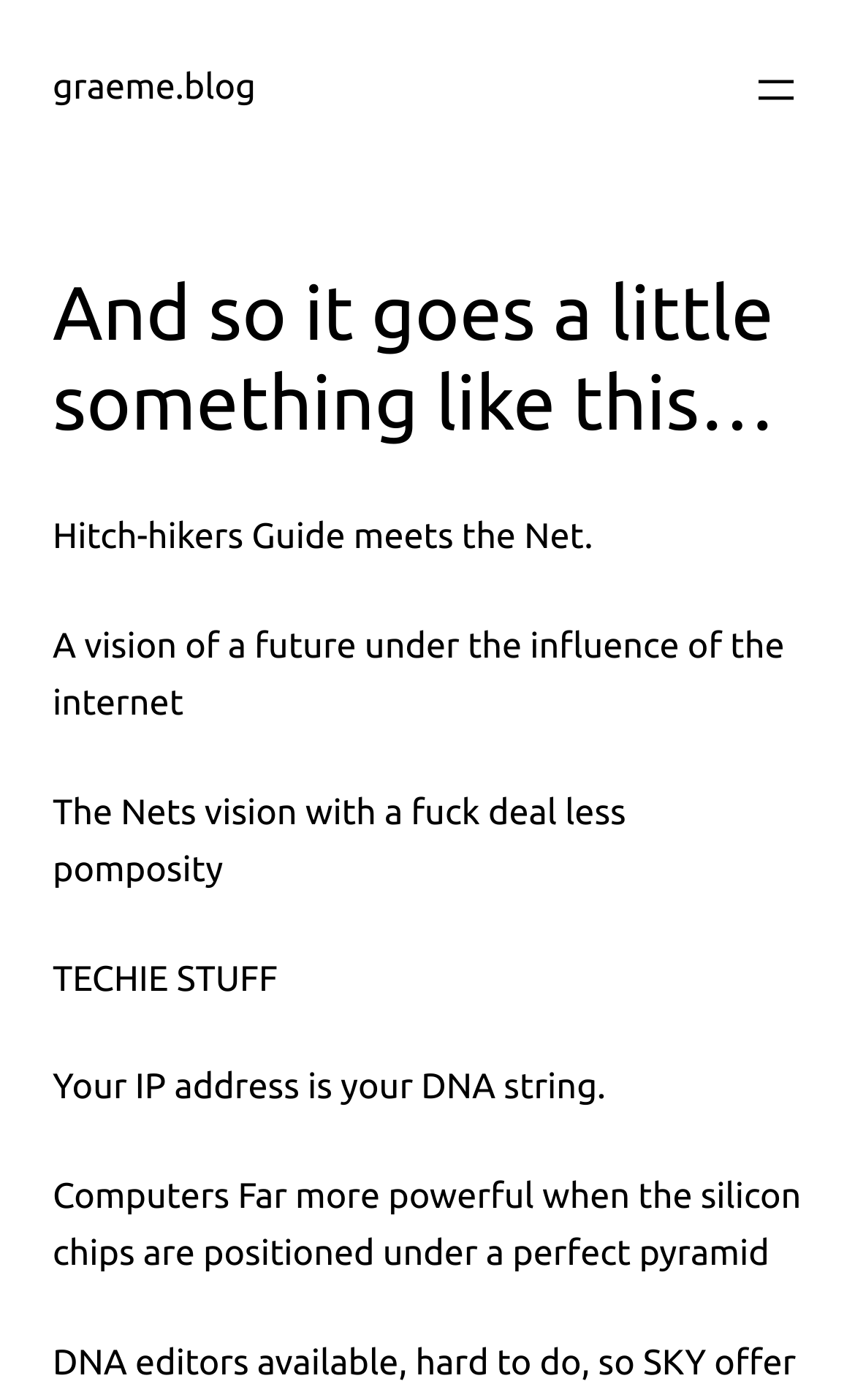Please provide a brief answer to the following inquiry using a single word or phrase:
What is the purpose of pyramid-shaped computers?

More powerful